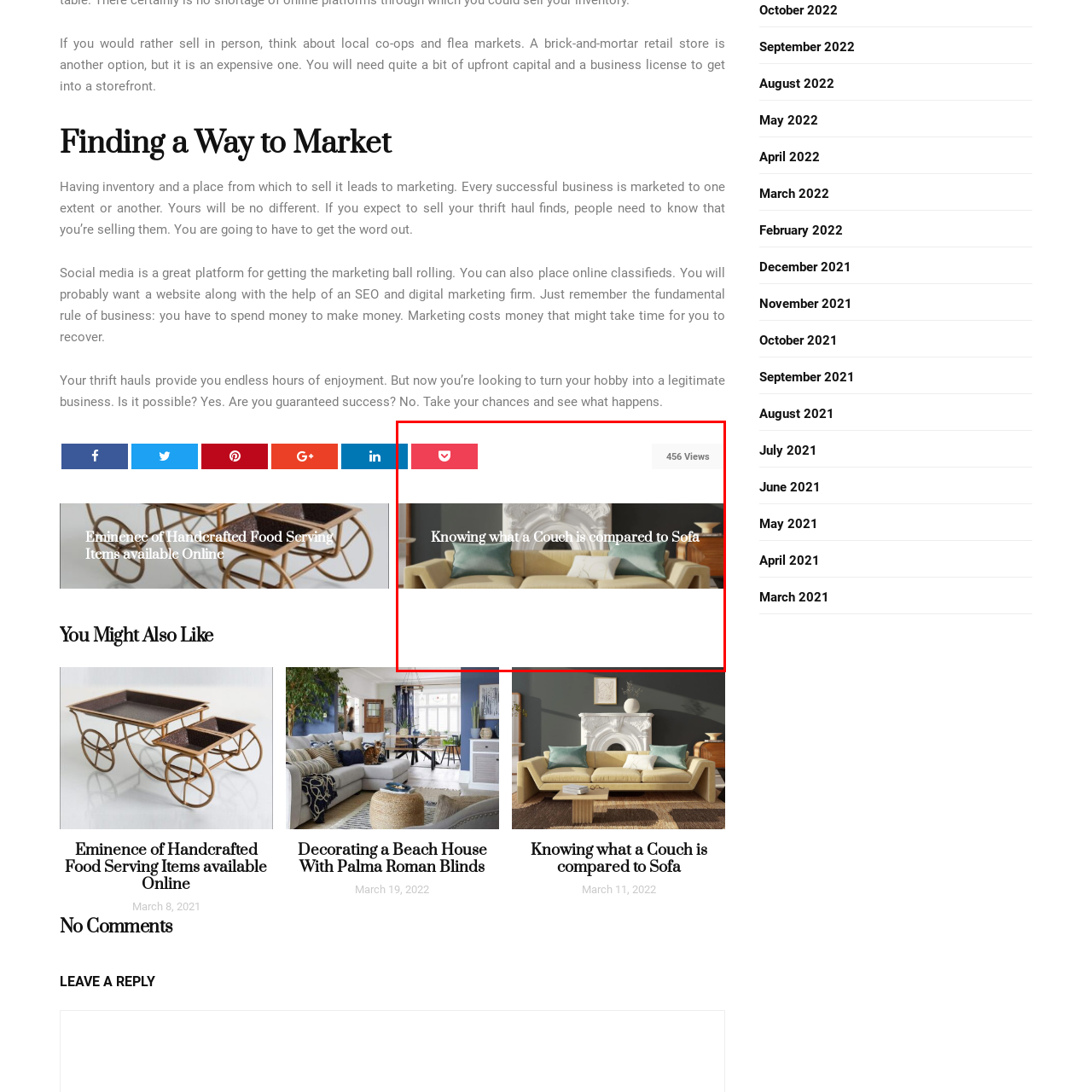Describe in detail what is depicted in the image enclosed by the red lines.

The image features a stylish living room setting centered around a modern light-colored couch adorned with two decorative cushions. The elegant background includes a decorative fireplace and subtle accents that enhance the room's aesthetic. The caption prominently displayed above the couch states, "Knowing what a Couch is compared to Sofa," indicating a potential exploration of the differences between these two types of furniture. With 456 views, this image likely appeals to individuals interested in interior design, furniture selection, or home decor insights.